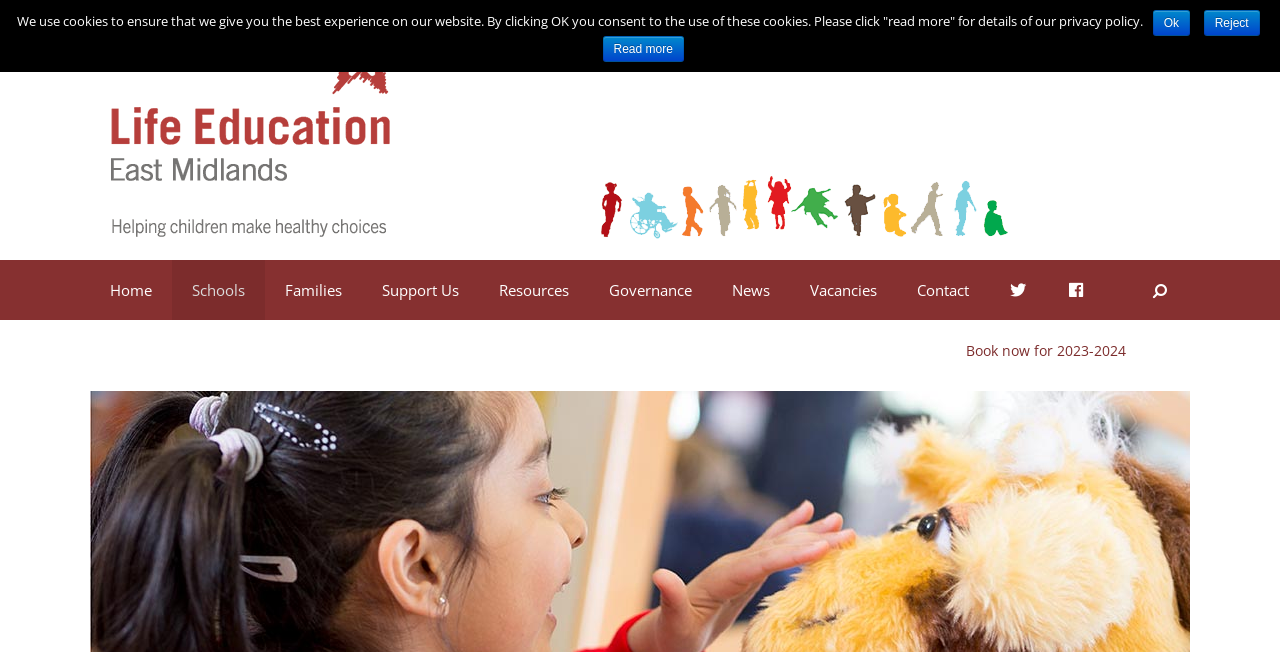Carefully examine the image and provide an in-depth answer to the question: What is the name of the organization?

The name of the organization can be found in the top-left corner of the webpage, where it is written as 'Life Education East Midlands' in a logo format, and also as a link with the same text.